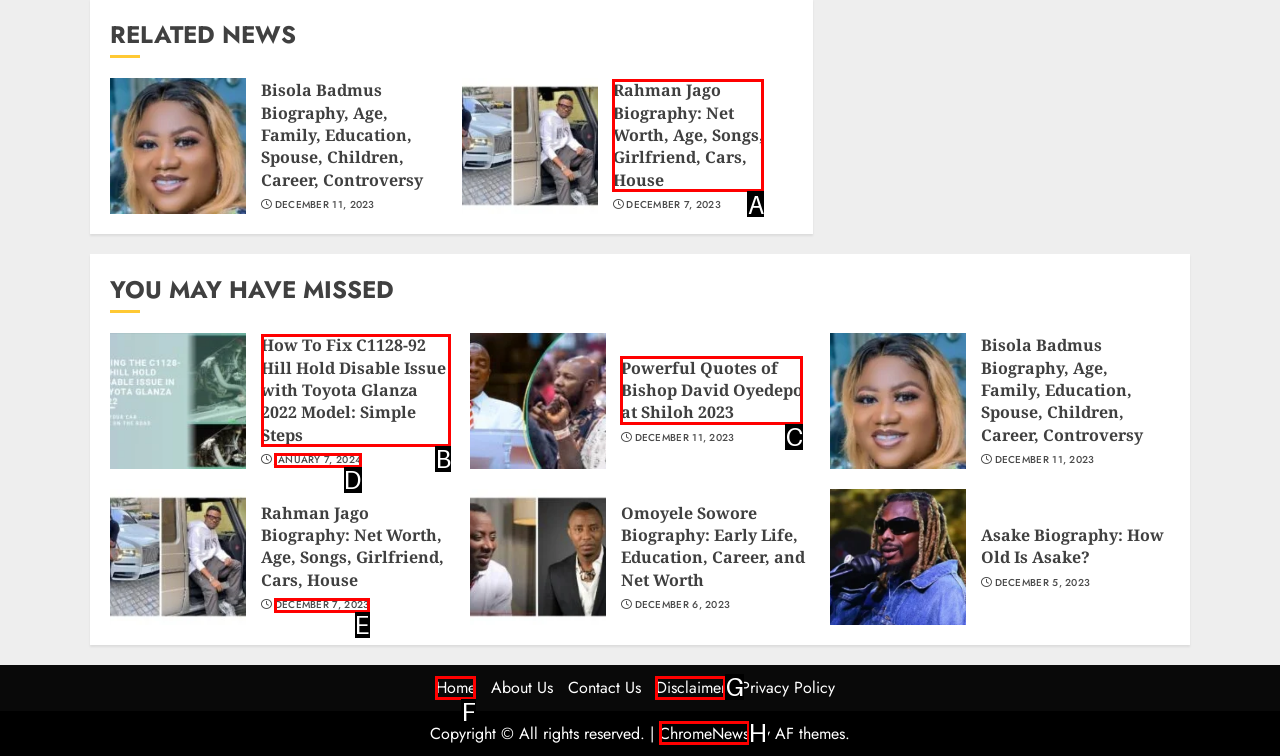Select the correct UI element to click for this task: View 'How To Fix C1128-92 Hill Hold Disable Issue with Toyota Glanza 2022 Model'.
Answer using the letter from the provided options.

B